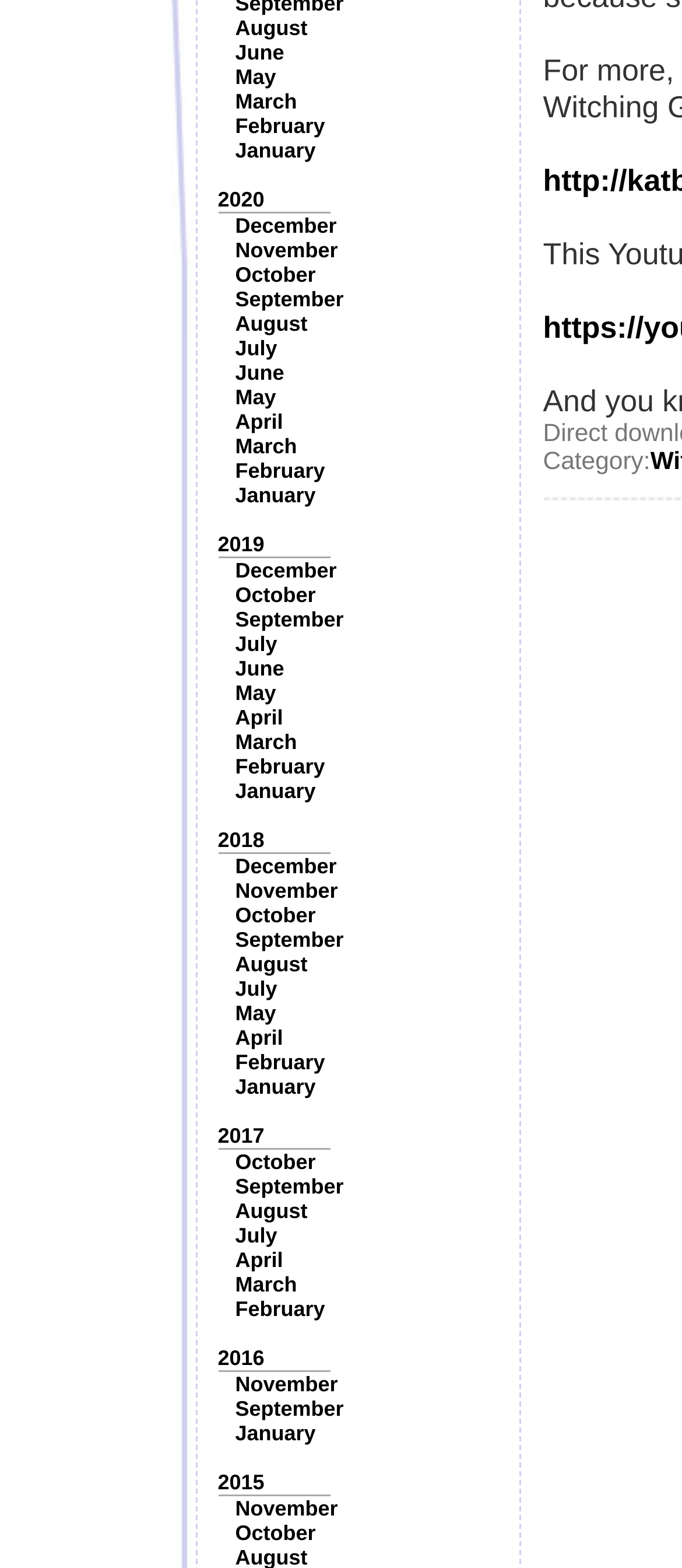Using the format (top-left x, top-left y, bottom-right x, bottom-right y), and given the element description, identify the bounding box coordinates within the screenshot: October

[0.345, 0.576, 0.463, 0.592]